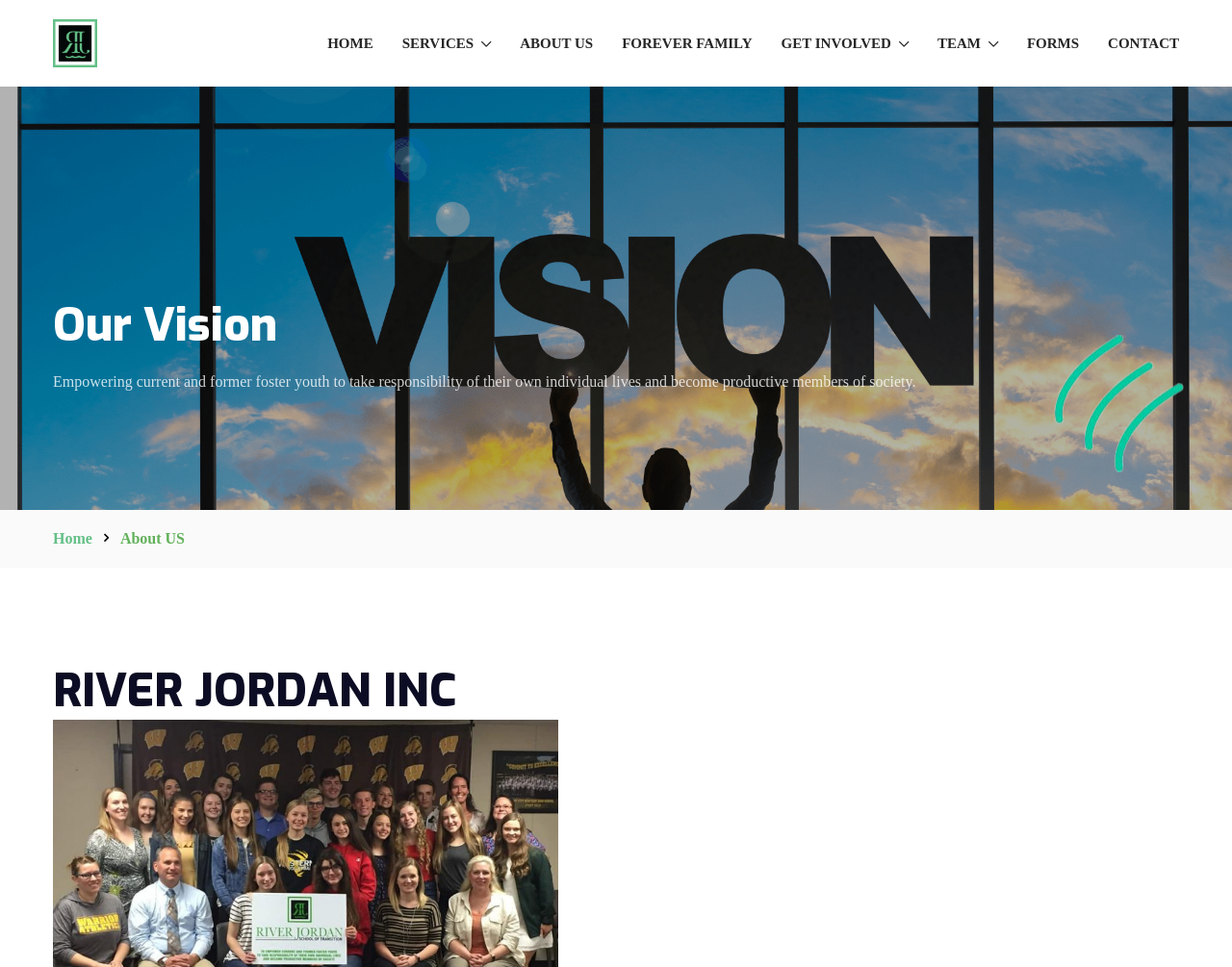Look at the image and answer the question in detail:
Is the 'SERVICES' link expanded?

I checked the link element 'SERVICES' and found that its 'expanded' property is set to 'False', indicating that it is not expanded.